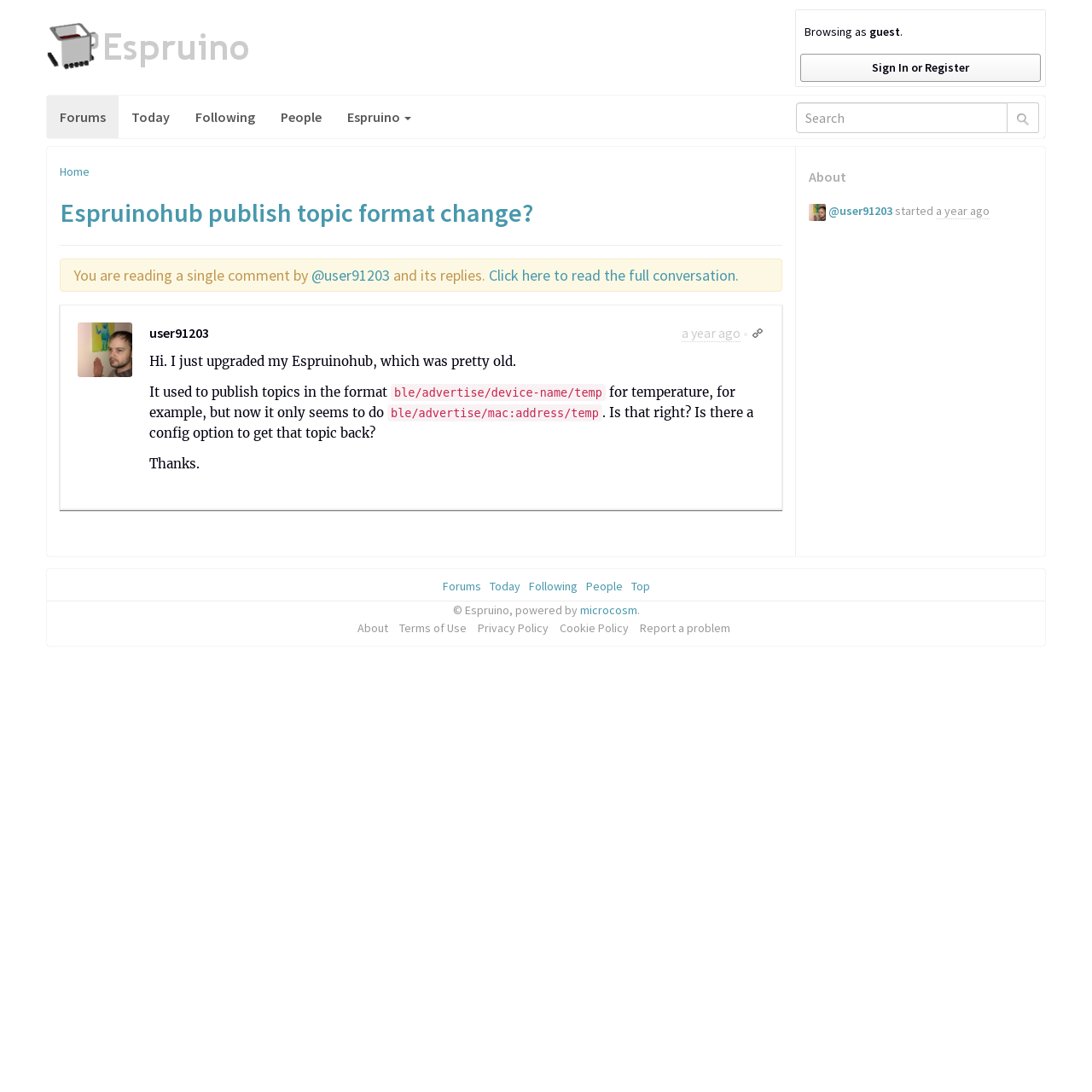Given the following UI element description: "user91203", find the bounding box coordinates in the webpage screenshot.

[0.137, 0.297, 0.191, 0.312]